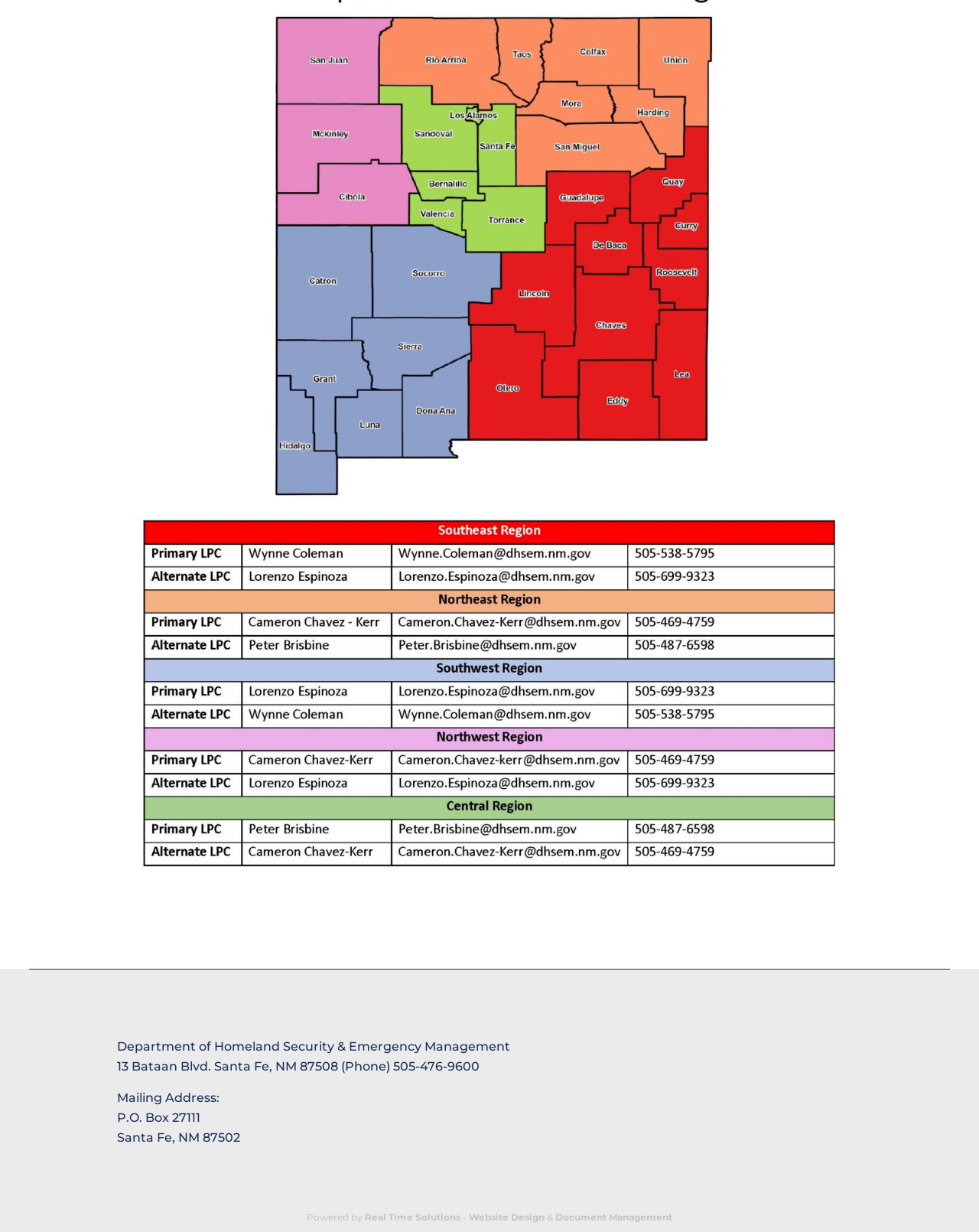Given the element description Real Time Solutions, identify the bounding box coordinates for the UI element on the webpage screenshot. The format should be (top-left x, top-left y, bottom-right x, bottom-right y), with values between 0 and 1.

[0.373, 0.983, 0.47, 0.993]